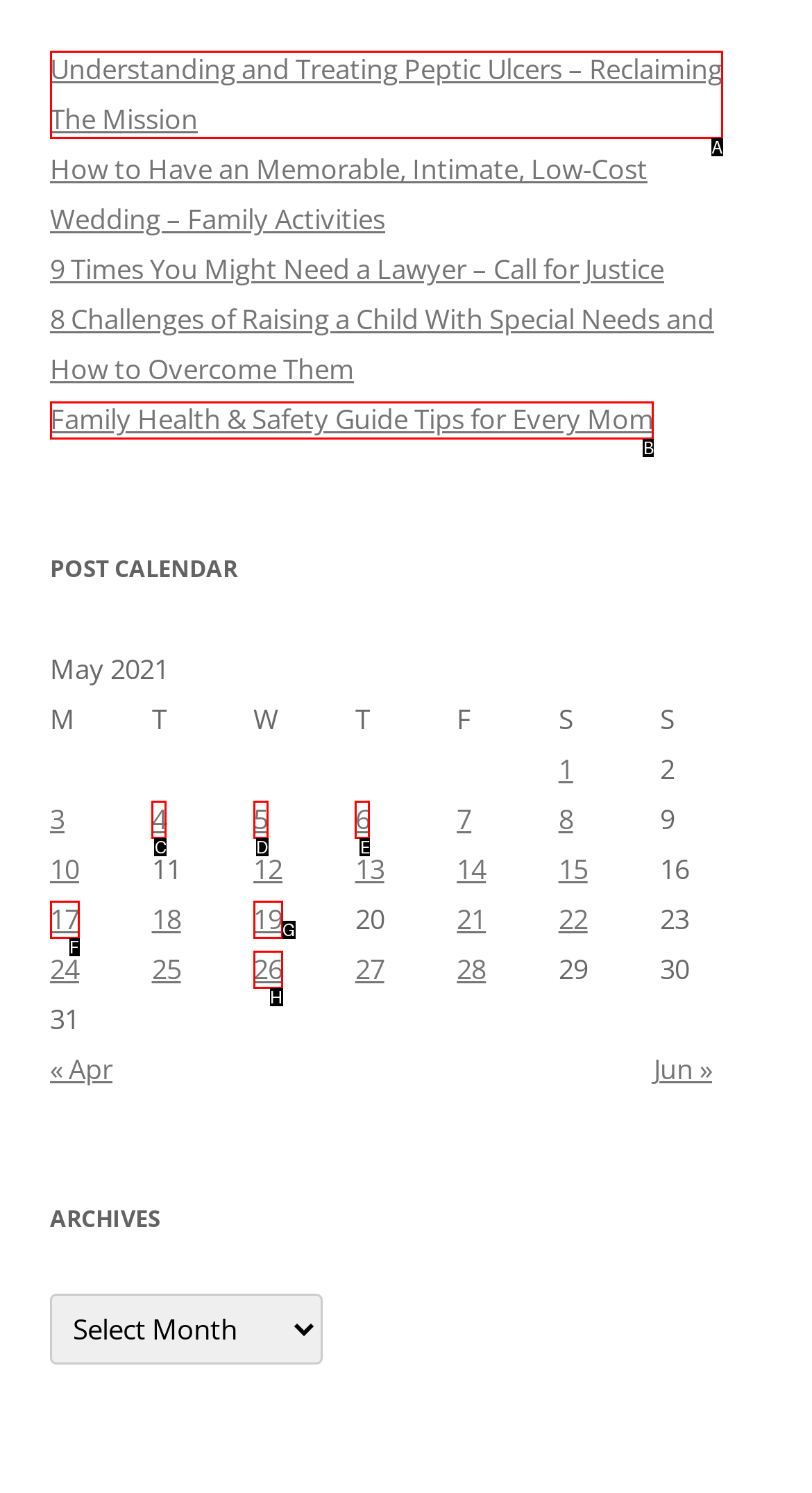Indicate the letter of the UI element that should be clicked to accomplish the task: Explore family health and safety guide. Answer with the letter only.

B